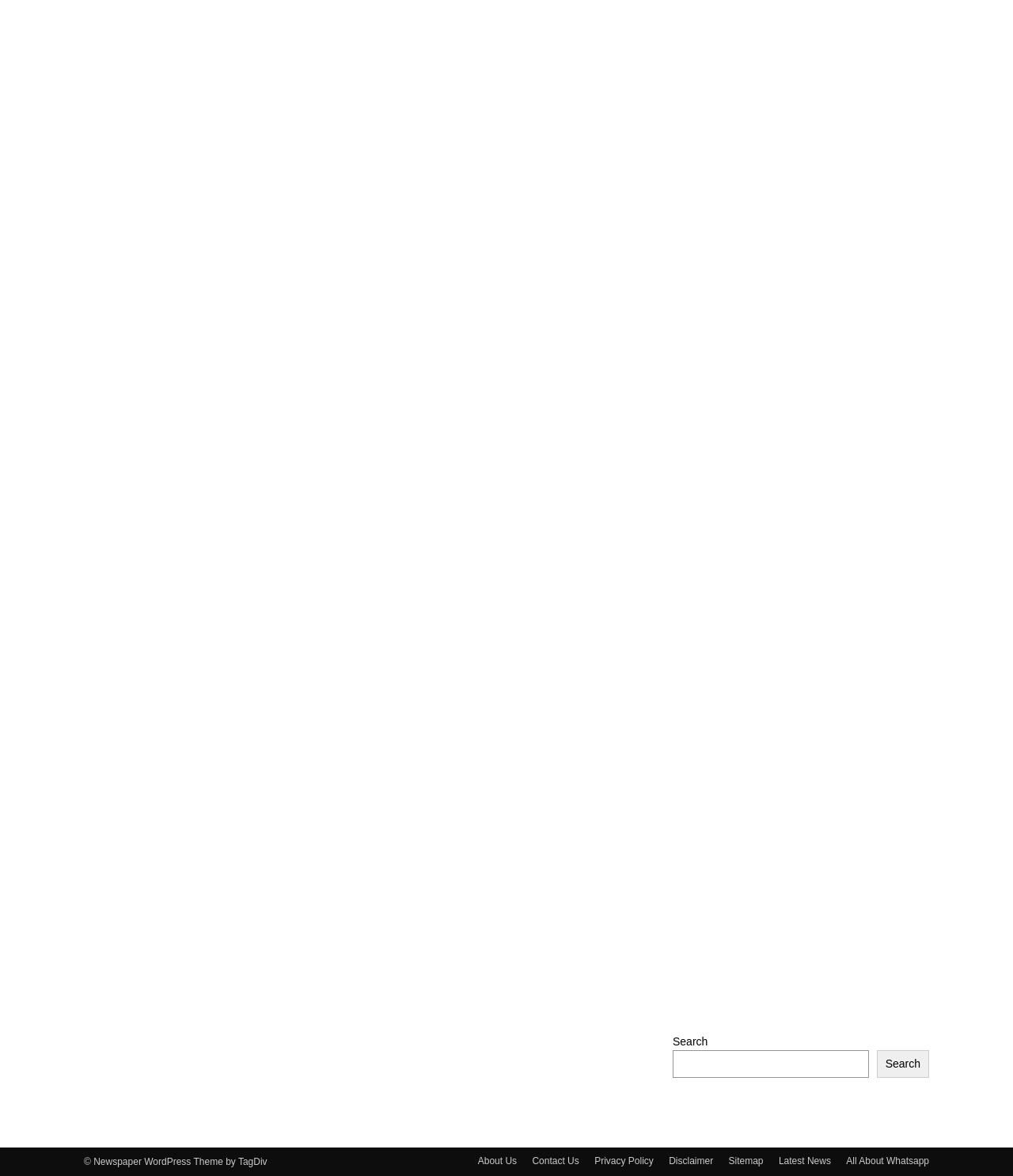Could you provide the bounding box coordinates for the portion of the screen to click to complete this instruction: "search for something"?

[0.664, 0.893, 0.858, 0.916]